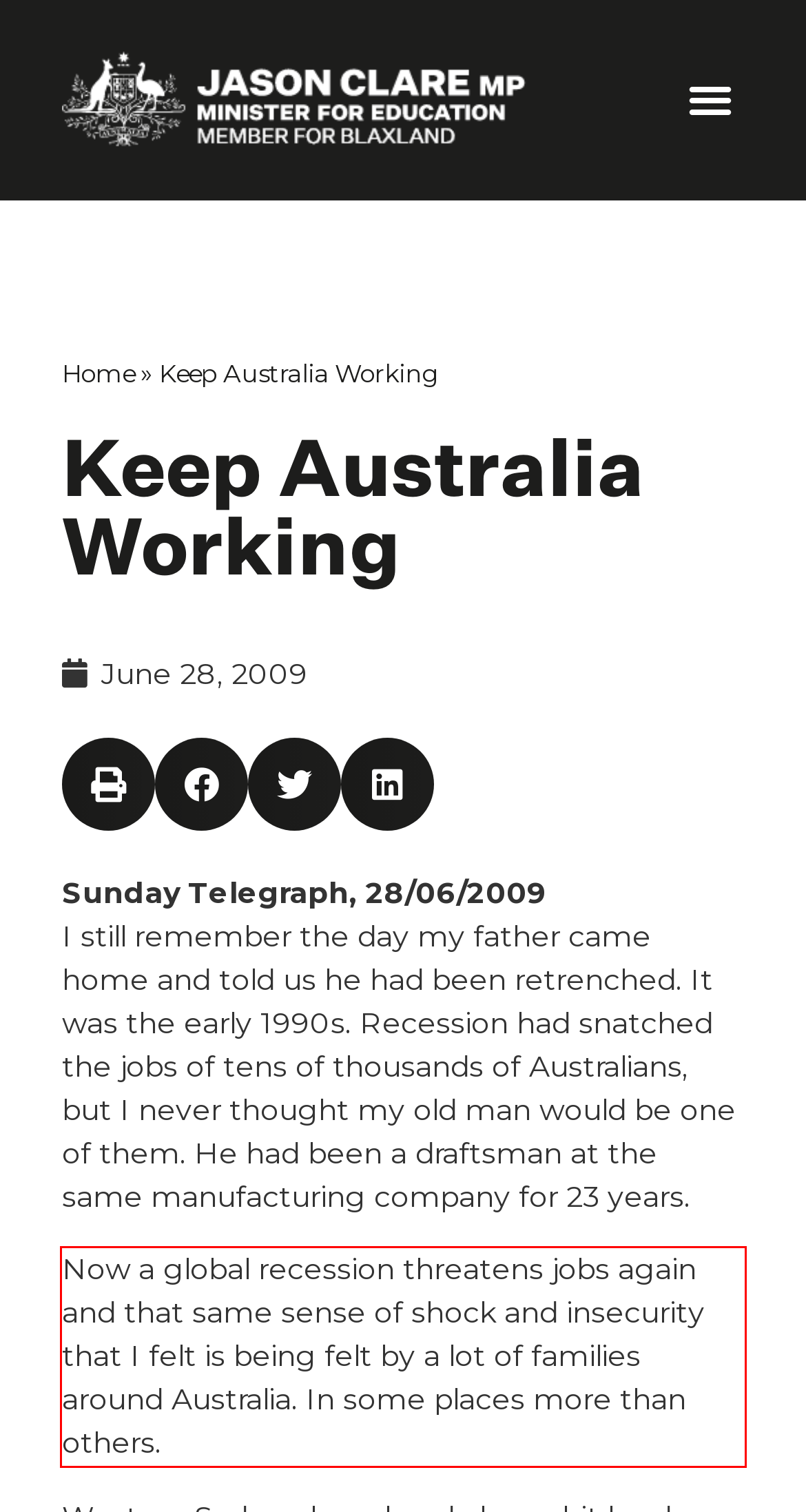Given a screenshot of a webpage, identify the red bounding box and perform OCR to recognize the text within that box.

Now a global recession threatens jobs again and that same sense of shock and insecurity that I felt is being felt by a lot of families around Australia. In some places more than others.